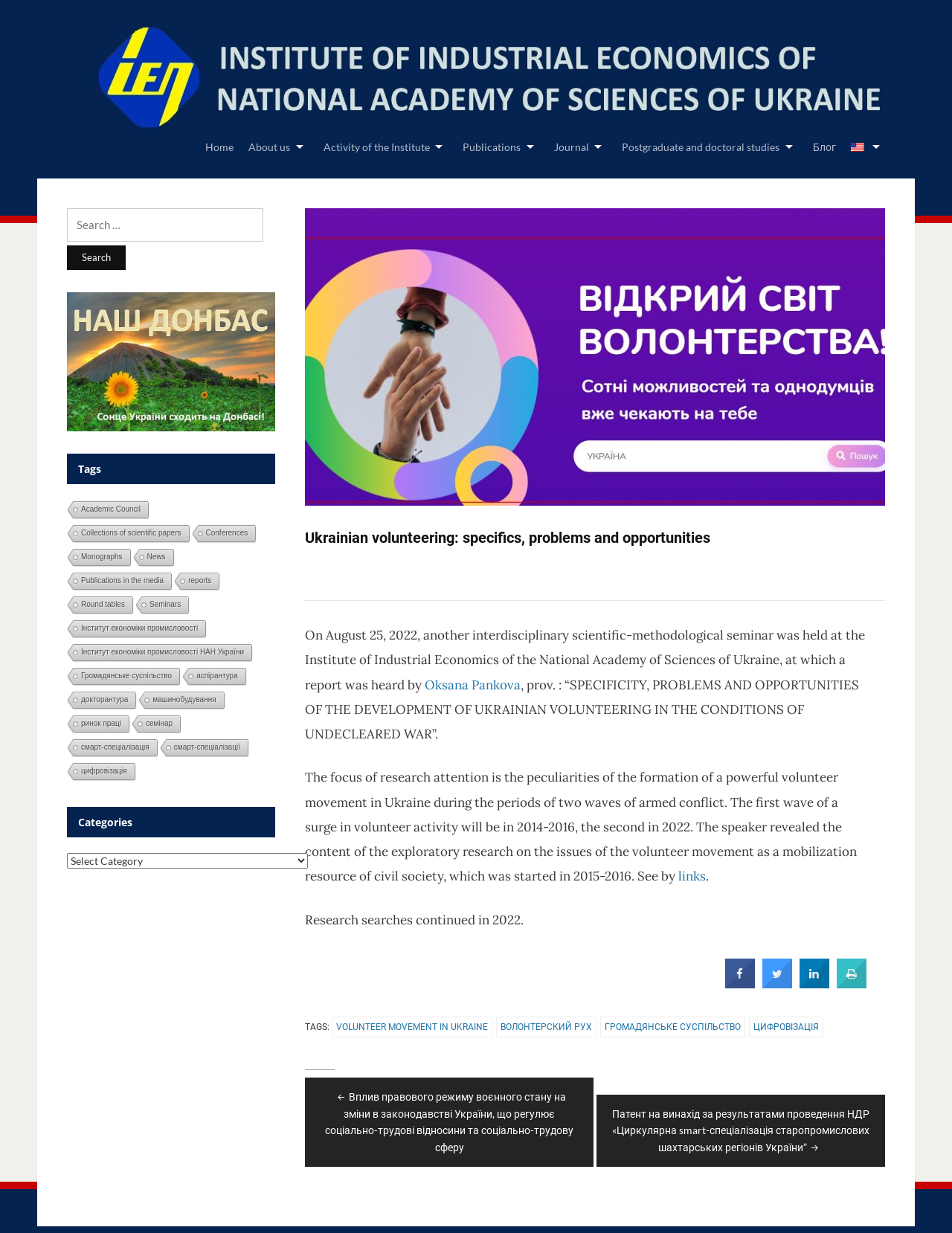Can you pinpoint the bounding box coordinates for the clickable element required for this instruction: "Read the article 'Ukrainian volunteering: specifics, problems and opportunities'"? The coordinates should be four float numbers between 0 and 1, i.e., [left, top, right, bottom].

[0.32, 0.428, 0.93, 0.445]